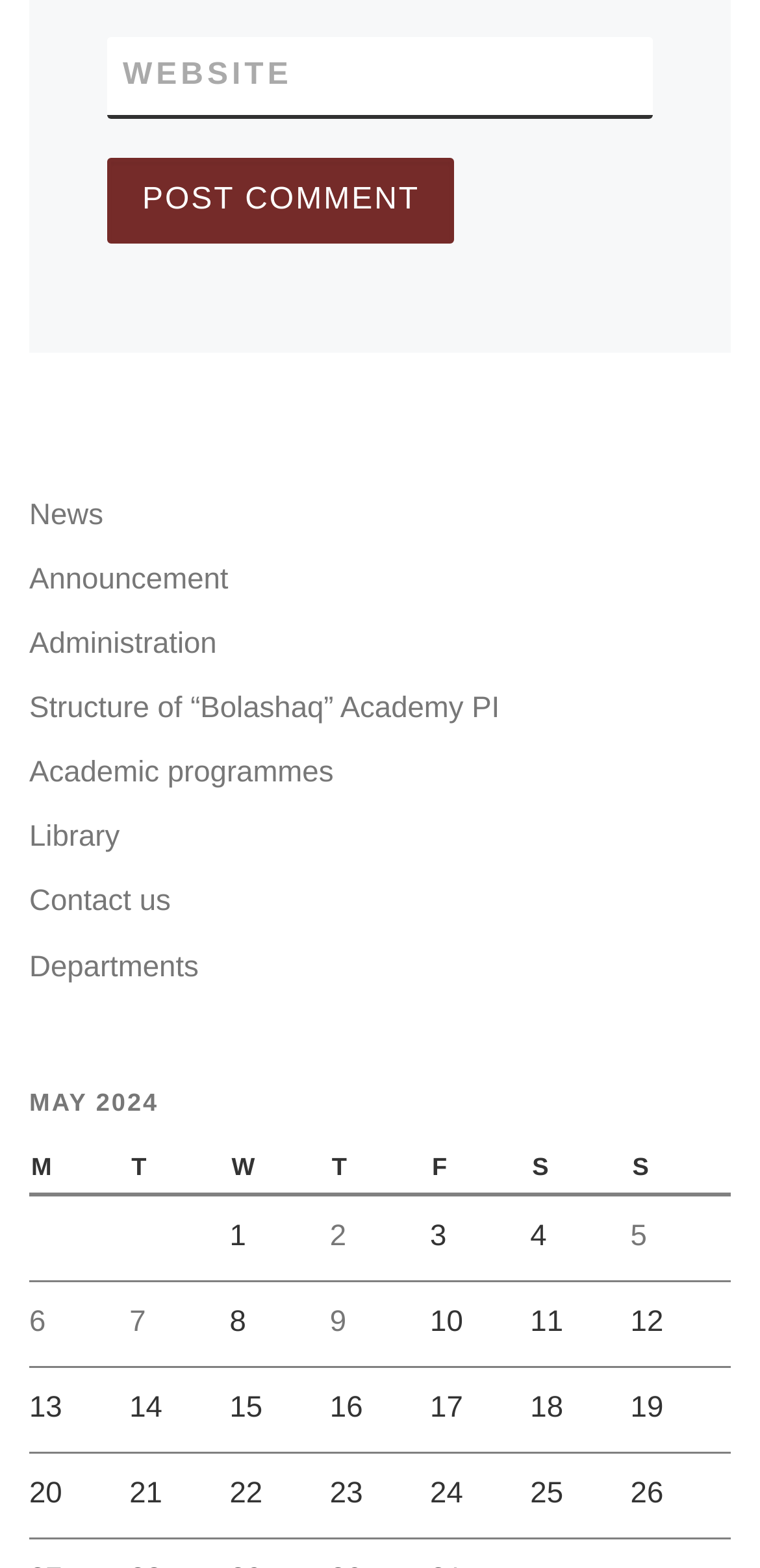Identify the bounding box coordinates of the HTML element based on this description: "name="submit" value="Post Comment"".

[0.141, 0.101, 0.598, 0.156]